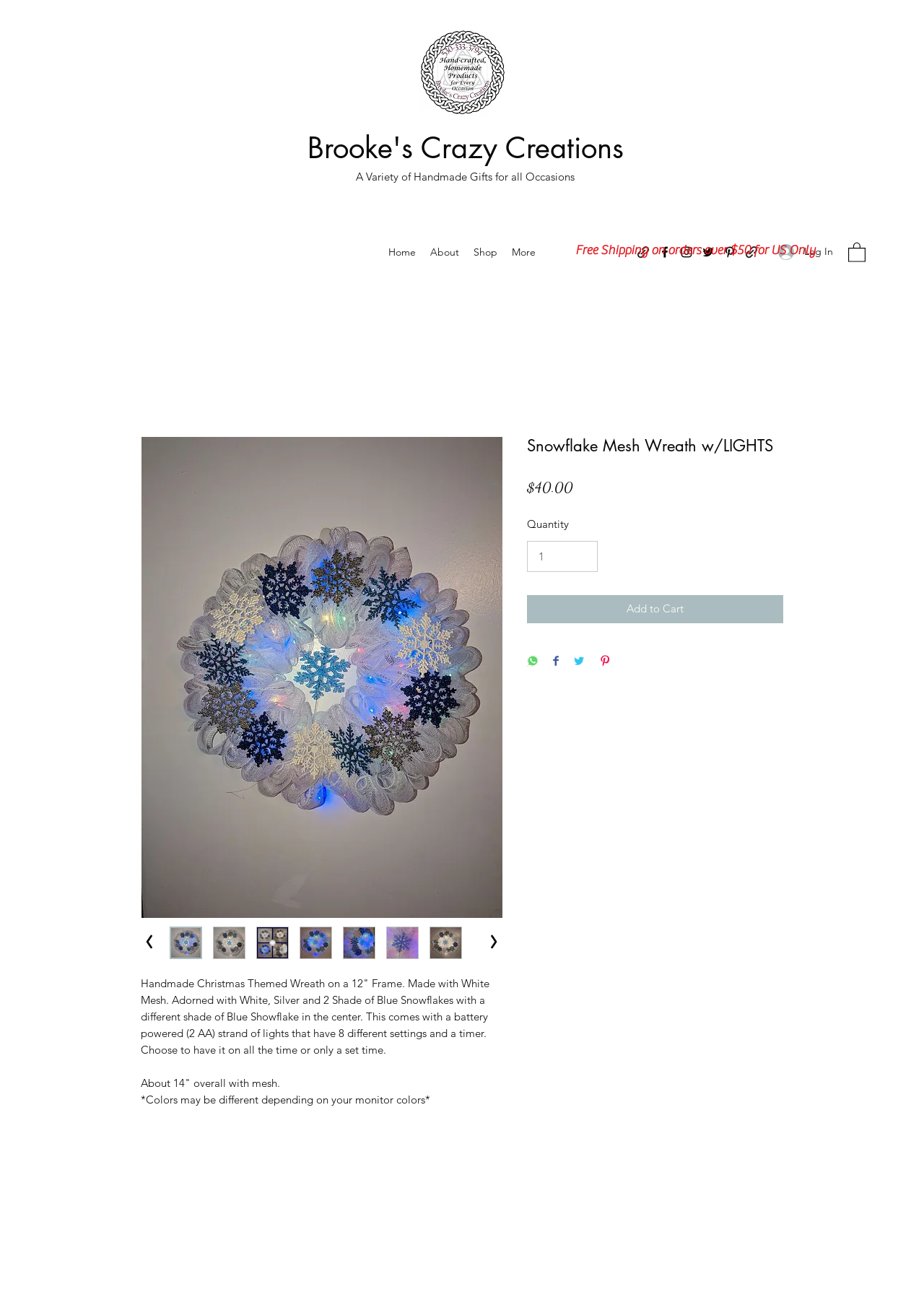Extract the bounding box coordinates for the UI element described as: "input value="1" aria-label="Quantity" value="1"".

[0.57, 0.418, 0.647, 0.443]